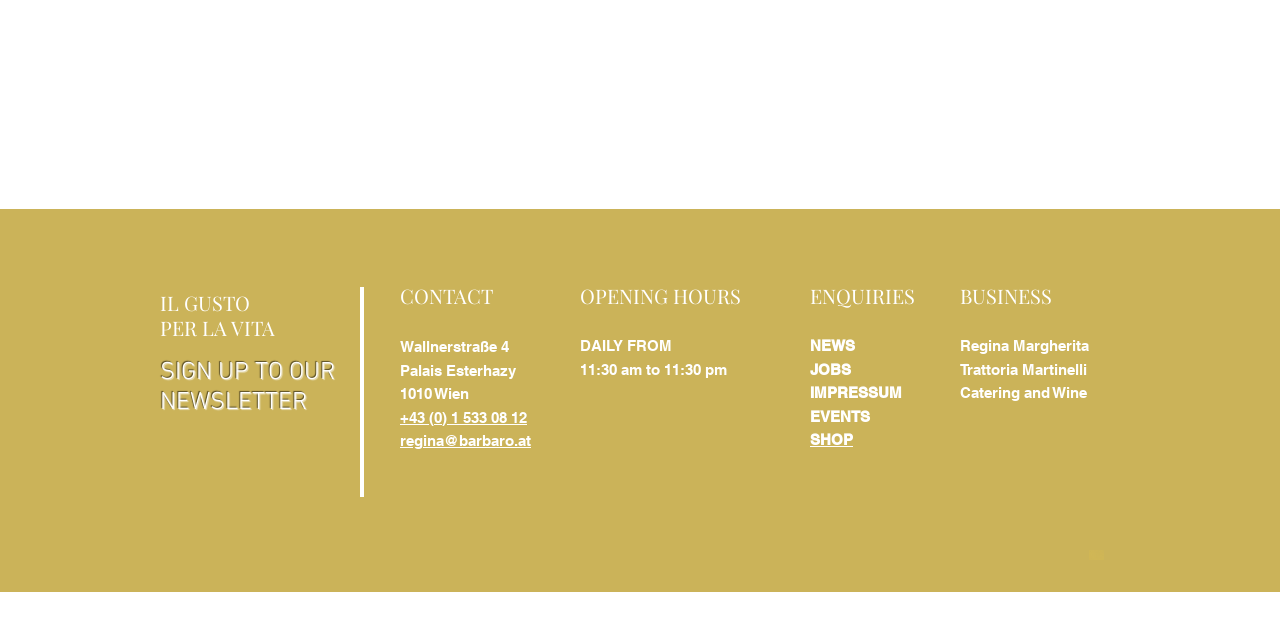Determine the coordinates of the bounding box for the clickable area needed to execute this instruction: "Click the 'SIGN UP TO OUR NEWSLETTER' button".

[0.125, 0.557, 0.262, 0.65]